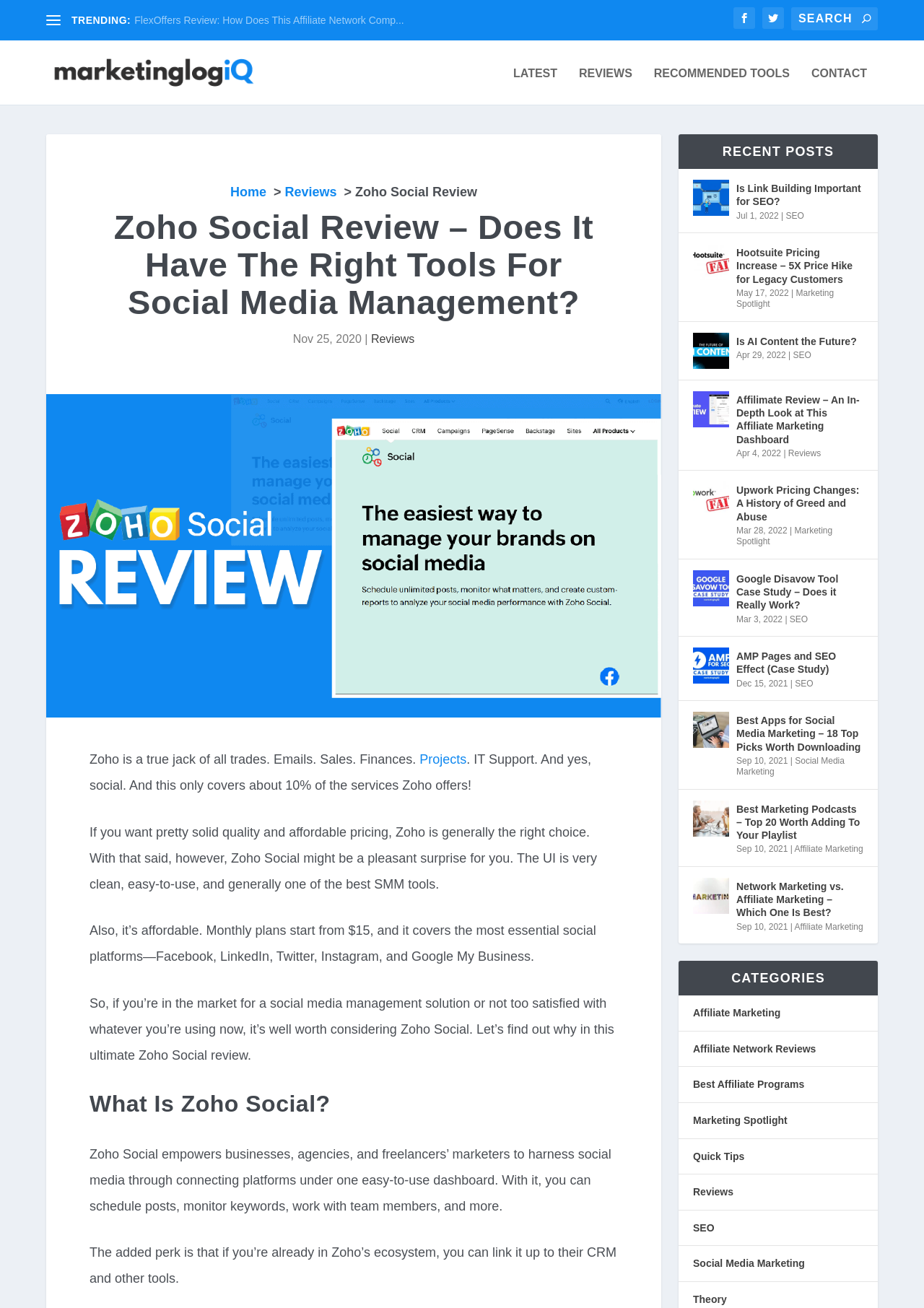Identify the bounding box for the UI element that is described as follows: "Is AI Content the Future?".

[0.797, 0.254, 0.927, 0.268]